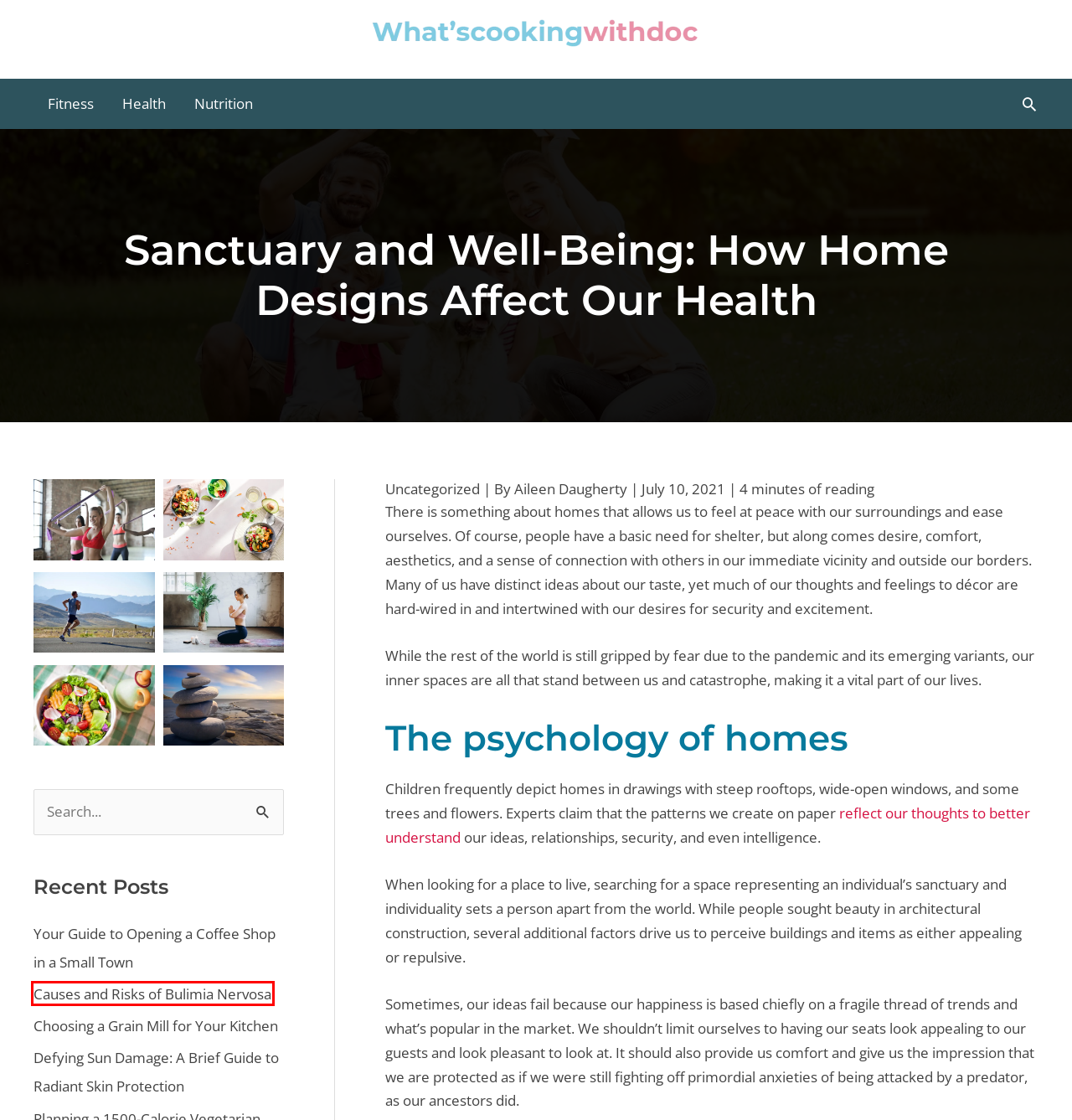You are given a screenshot of a webpage with a red rectangle bounding box around an element. Choose the best webpage description that matches the page after clicking the element in the bounding box. Here are the candidates:
A. Choosing a Grain Mill for Your Kitchen - What's Cooking with Doc
B. Your Guide to Opening a Coffee Shop in a Small Town - What's Cooking with Doc
C. What's Cooking with Doc: Your Guide to Health and Wellness
D. Defying Sun Damage: A Brief Guide to Radiant Skin Protection - What's Cooking with Doc
E. Uncategorized Archives - What's Cooking with Doc
F. Nutrition Archives - What's Cooking with Doc
G. Health Archives - What's Cooking with Doc
H. Causes and Risks of Bulimia Nervosa - What's Cooking with Doc

H